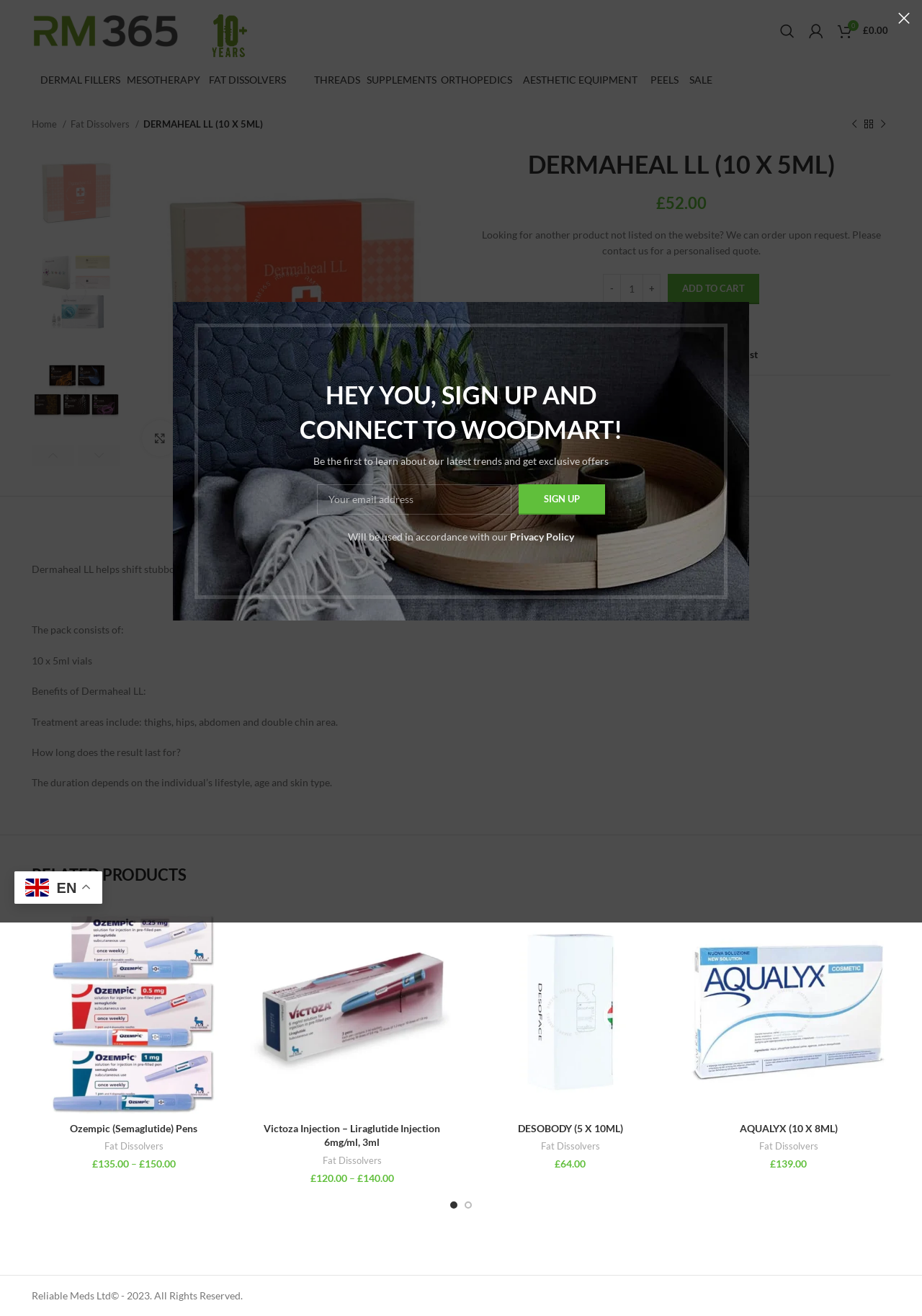Respond with a single word or short phrase to the following question: 
What is the price of the product?

£52.00